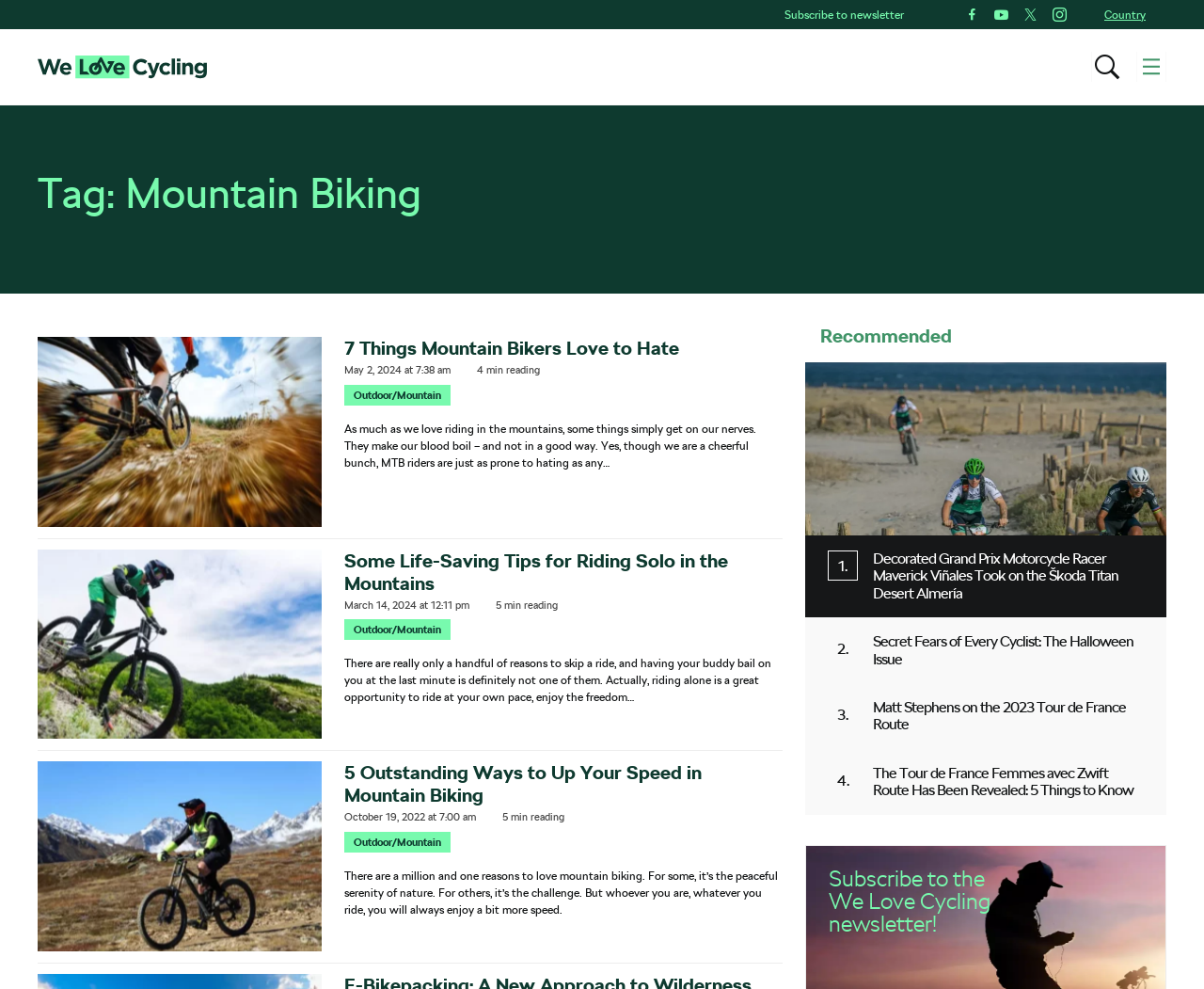Identify the bounding box for the UI element specified in this description: "Outdoor/Mountain". The coordinates must be four float numbers between 0 and 1, formatted as [left, top, right, bottom].

[0.286, 0.389, 0.375, 0.41]